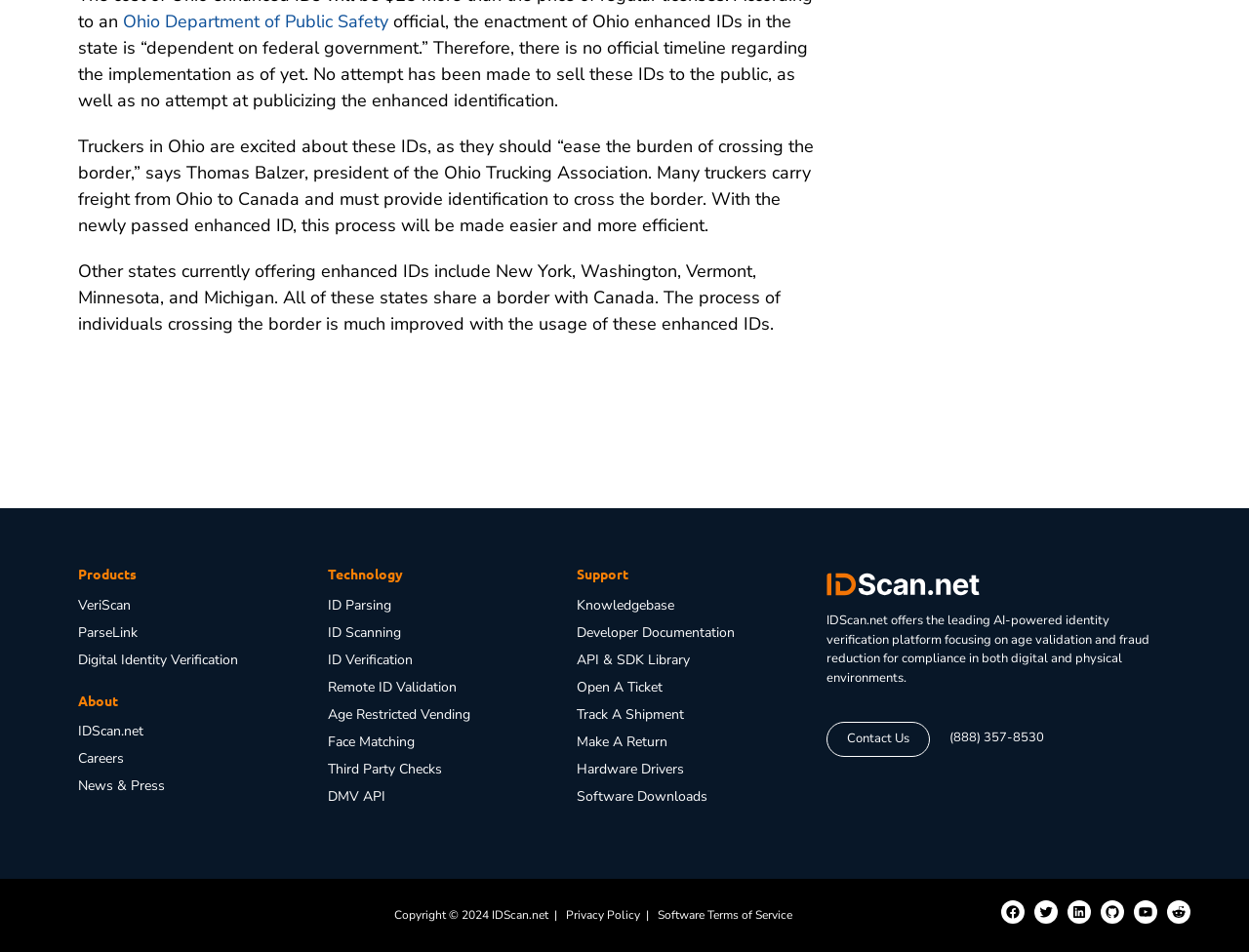Given the description API & SDK Library, predict the bounding box coordinates of the UI element. Ensure the coordinates are in the format (top-left x, top-left y, bottom-right x, bottom-right y) and all values are between 0 and 1.

[0.462, 0.683, 0.552, 0.703]